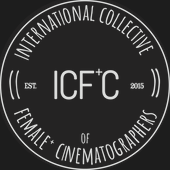What is the purpose of the ICF+C organization?
From the image, respond with a single word or phrase.

Promoting female cinematographers